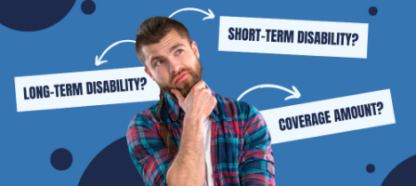Explain the image in a detailed and descriptive way.

The image features a thoughtful man pondering important questions related to disability coverage. He is depicted on a vibrant blue background, adorned with various shapes and arrows pointing towards text boxes that inquire about critical aspects of disability insurance. The questions displayed include "LONG-TERM DISABILITY?", "SHORT-TERM DISABILITY?", and "COVERAGE AMOUNT?", highlighting the common concerns individuals may have when considering their options for long-term disability (LTD) insurance. This visual representation emphasizes the crucial decision-making process involved in understanding and selecting the appropriate disability insurance coverage to protect against loss of income due to incapacitation.